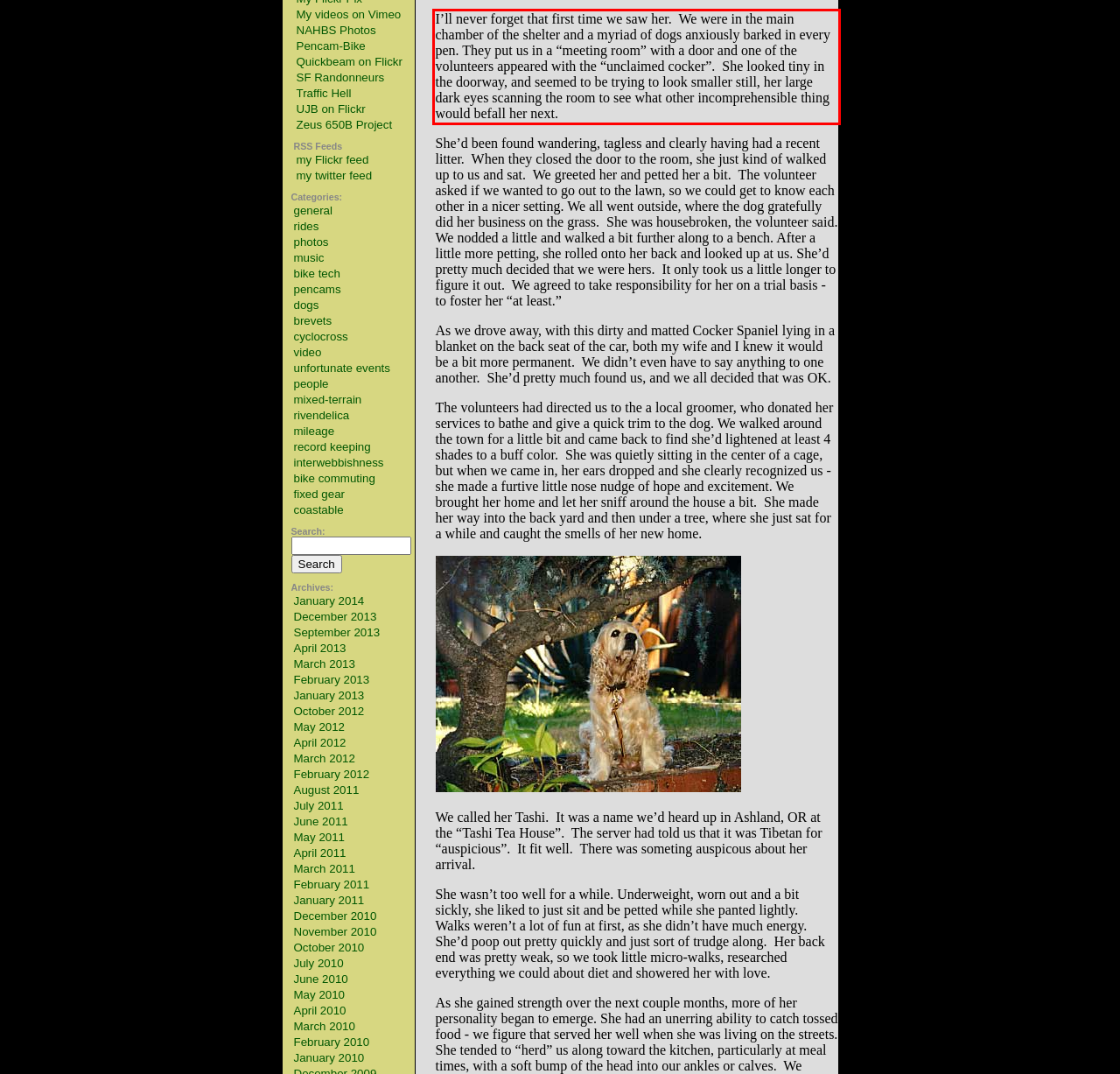You have a screenshot of a webpage where a UI element is enclosed in a red rectangle. Perform OCR to capture the text inside this red rectangle.

I’ll never forget that first time we saw her. We were in the main chamber of the shelter and a myriad of dogs anxiously barked in every pen. They put us in a “meeting room” with a door and one of the volunteers appeared with the “unclaimed cocker”. She looked tiny in the doorway, and seemed to be trying to look smaller still, her large dark eyes scanning the room to see what other incomprehensible thing would befall her next.